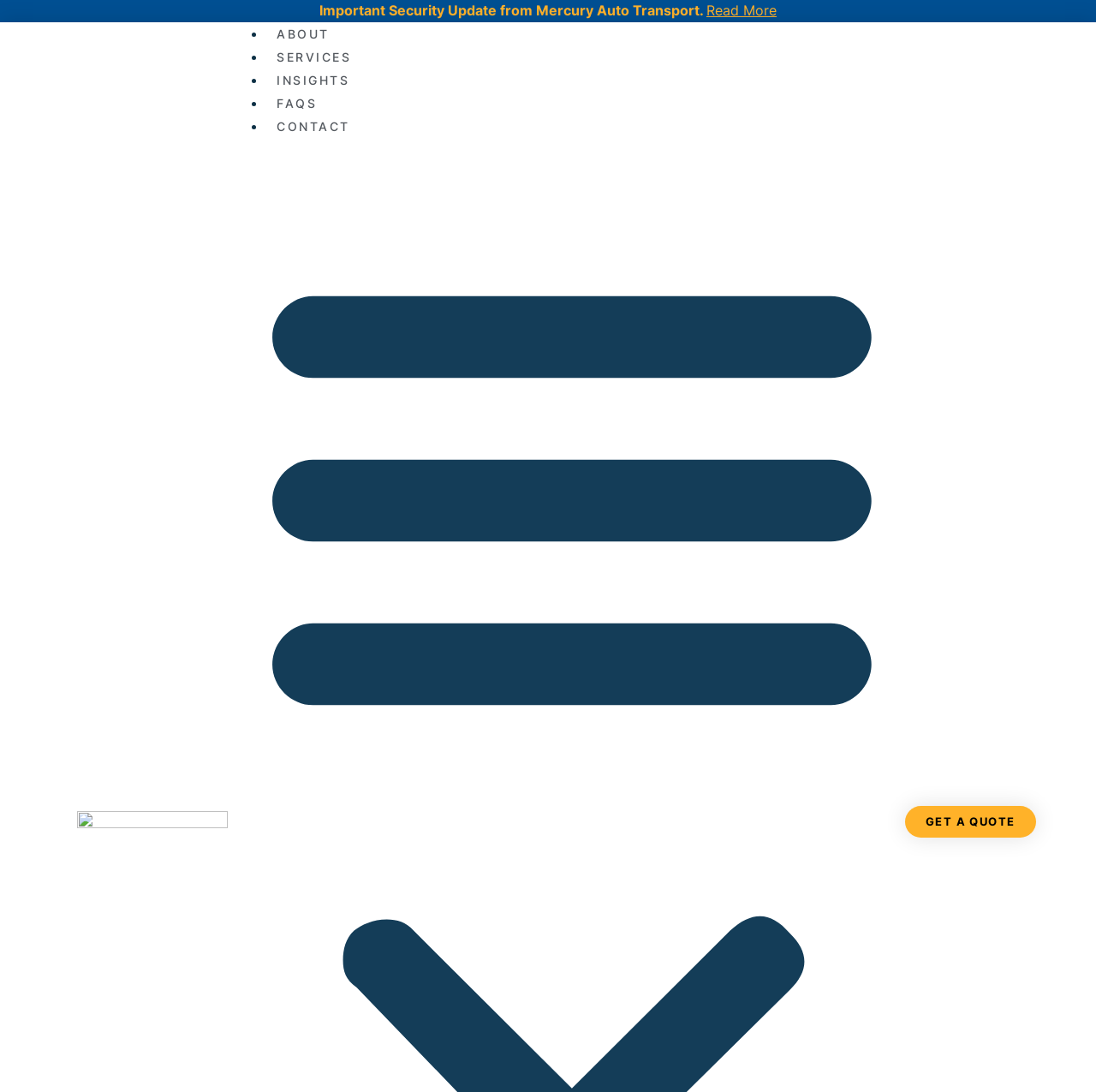Please determine the primary heading and provide its text.

10 Tips for a Safe Auto Transport – No Surprises 2024 Edition